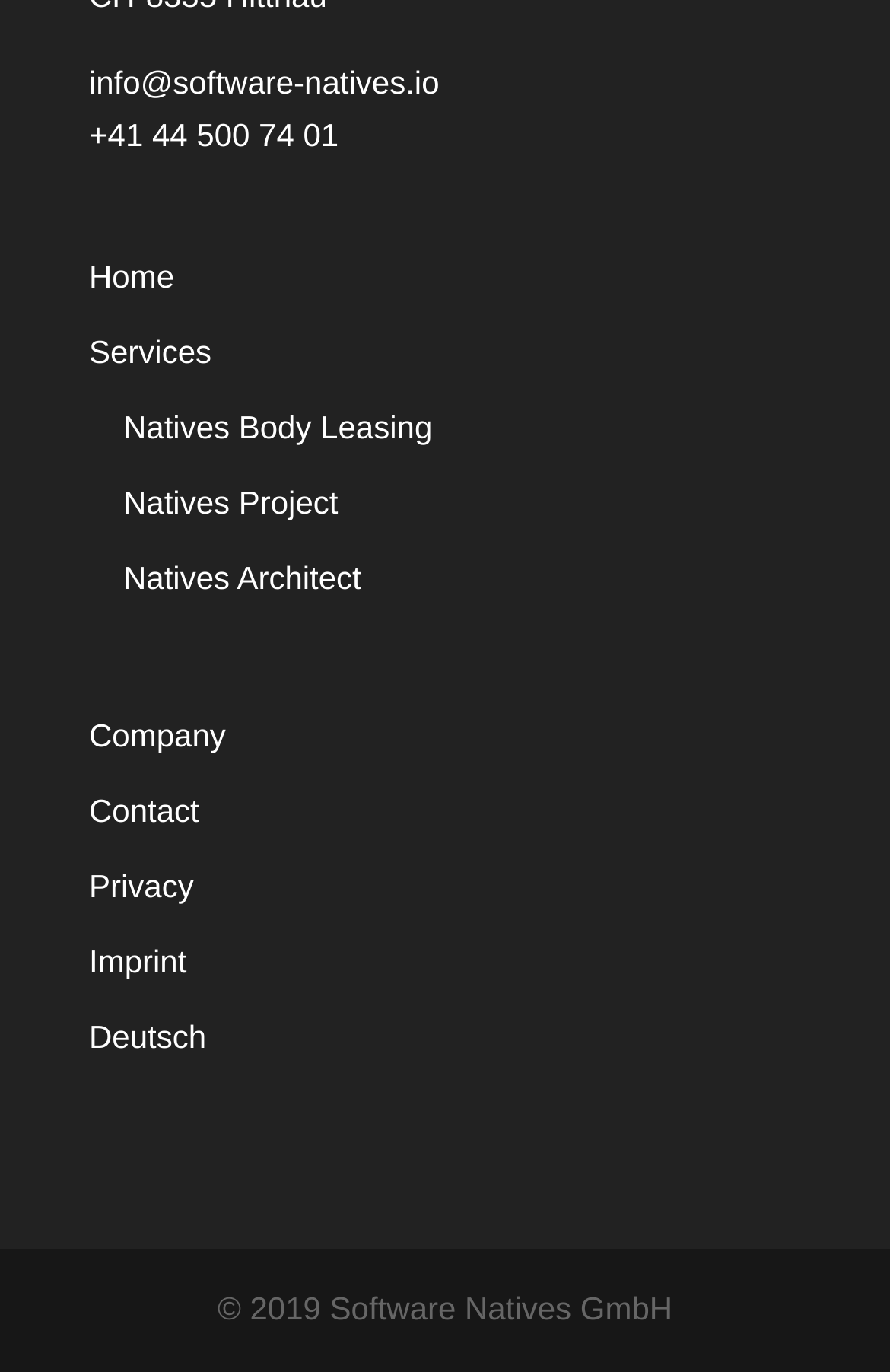Locate the bounding box coordinates of the clickable area needed to fulfill the instruction: "Learn about Natives Body Leasing".

[0.138, 0.298, 0.486, 0.325]